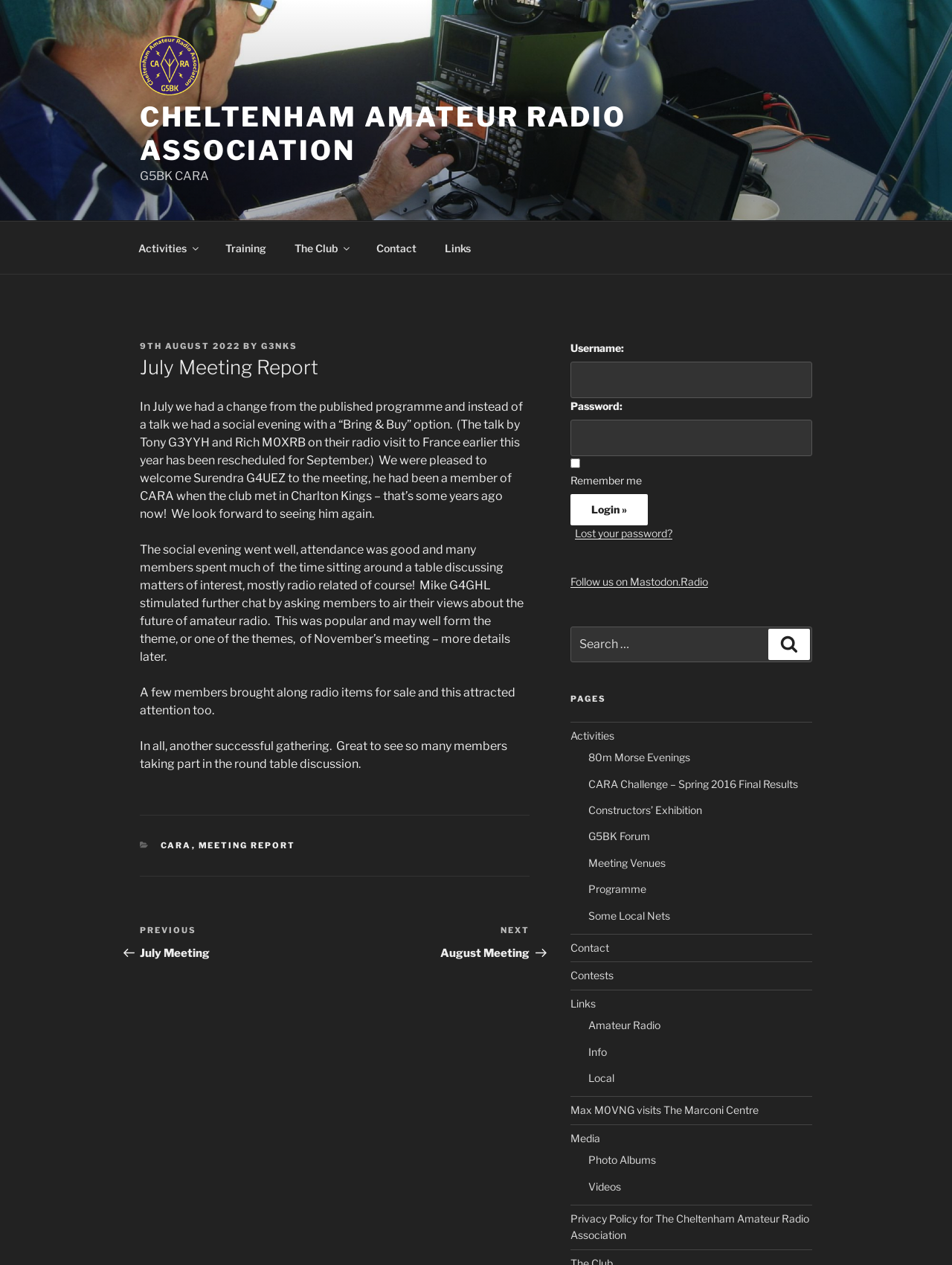Pinpoint the bounding box coordinates of the element to be clicked to execute the instruction: "Login to the website".

[0.599, 0.391, 0.68, 0.415]